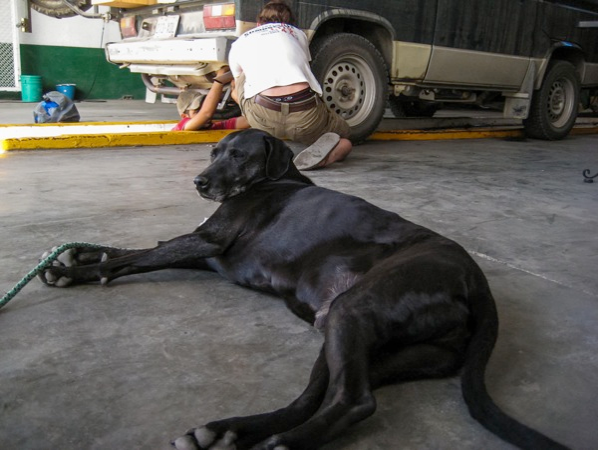Provide a thorough description of the image presented.

In a bustling garage, a relaxed black dog lies lazily on the polished concrete floor, tethered by a rope. Nearby, a person works on a vehicle, their back turned as they focus on replacing a skid rail's oil at the rear of the car. The scene captures a moment of tranquility amidst the mechanics of vehicle maintenance, highlighting the contrast between the hard work being done and the carefree demeanor of the dog, who seems unaffected by the hubbub. The warm lighting and the surrounding tools hint at a productive day, showcasing the camaraderie between humans and their furry friends in a practical setting. The caption subtly underscores the spirit of teamwork and the small joys found while tackling everyday tasks.